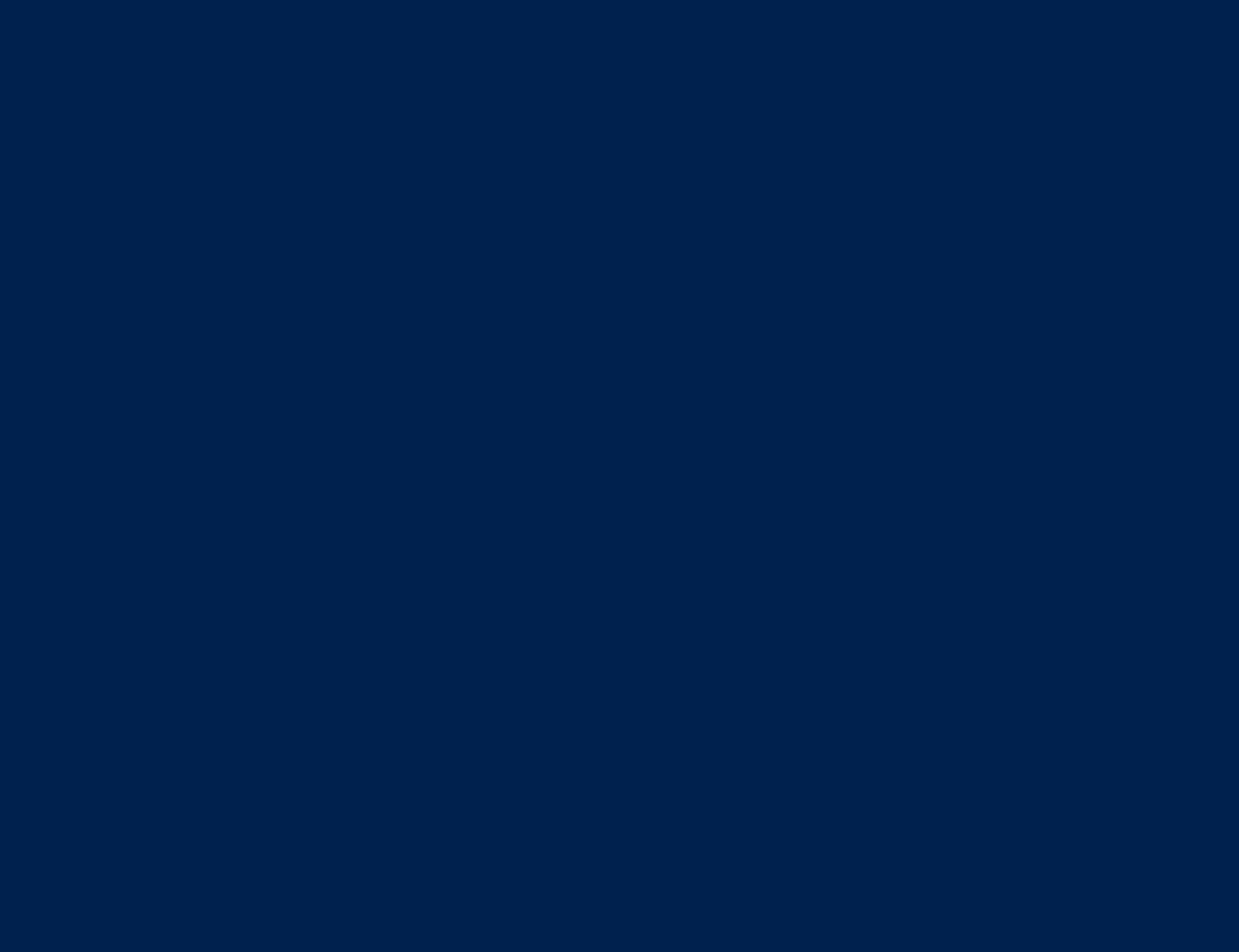Please identify the bounding box coordinates of the clickable region that I should interact with to perform the following instruction: "Click on Qui Suis-Je?". The coordinates should be expressed as four float numbers between 0 and 1, i.e., [left, top, right, bottom].

[0.516, 0.005, 0.589, 0.023]